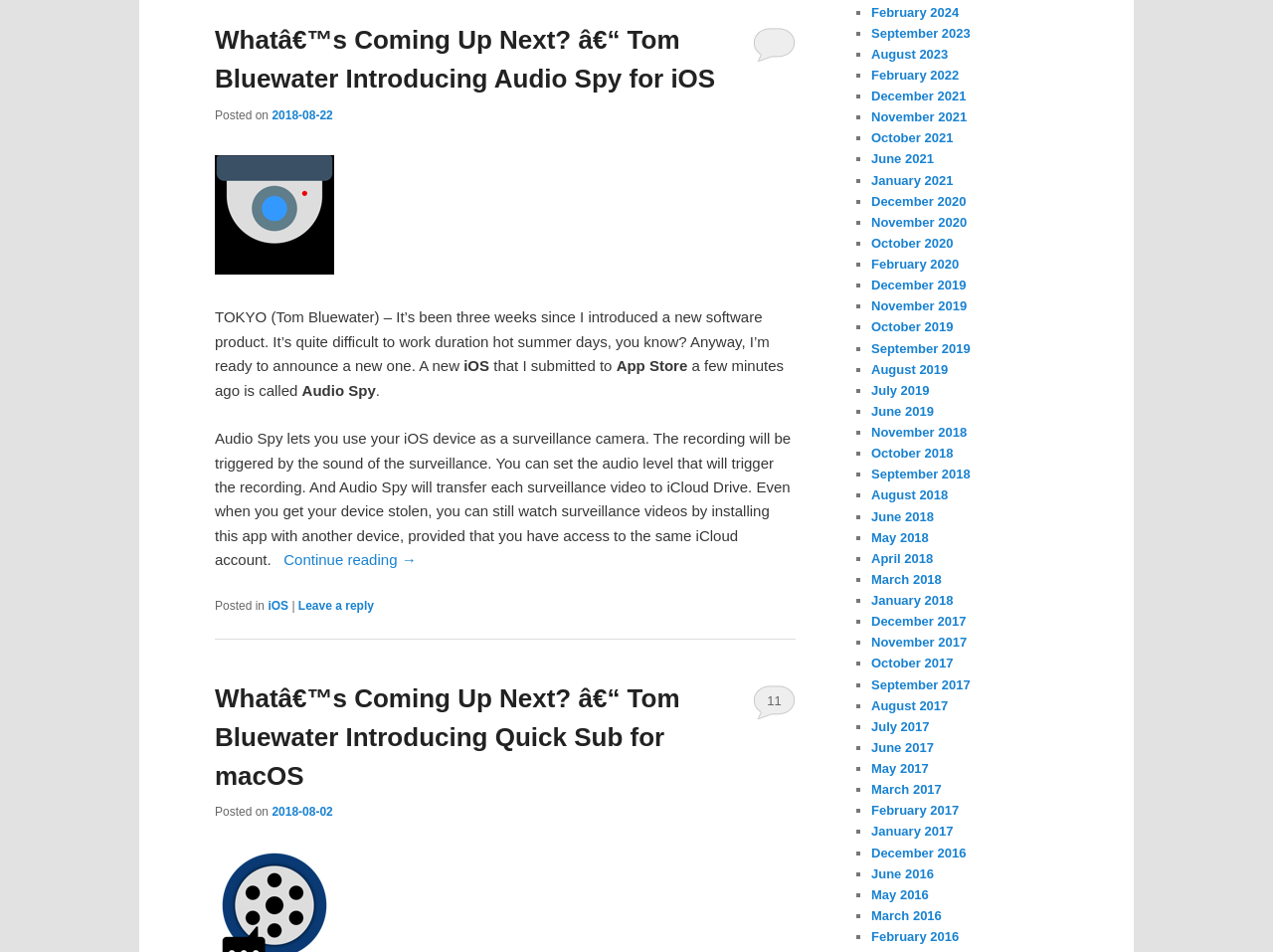Please specify the bounding box coordinates in the format (top-left x, top-left y, bottom-right x, bottom-right y), with values ranging from 0 to 1. Identify the bounding box for the UI component described as follows: Reply

None